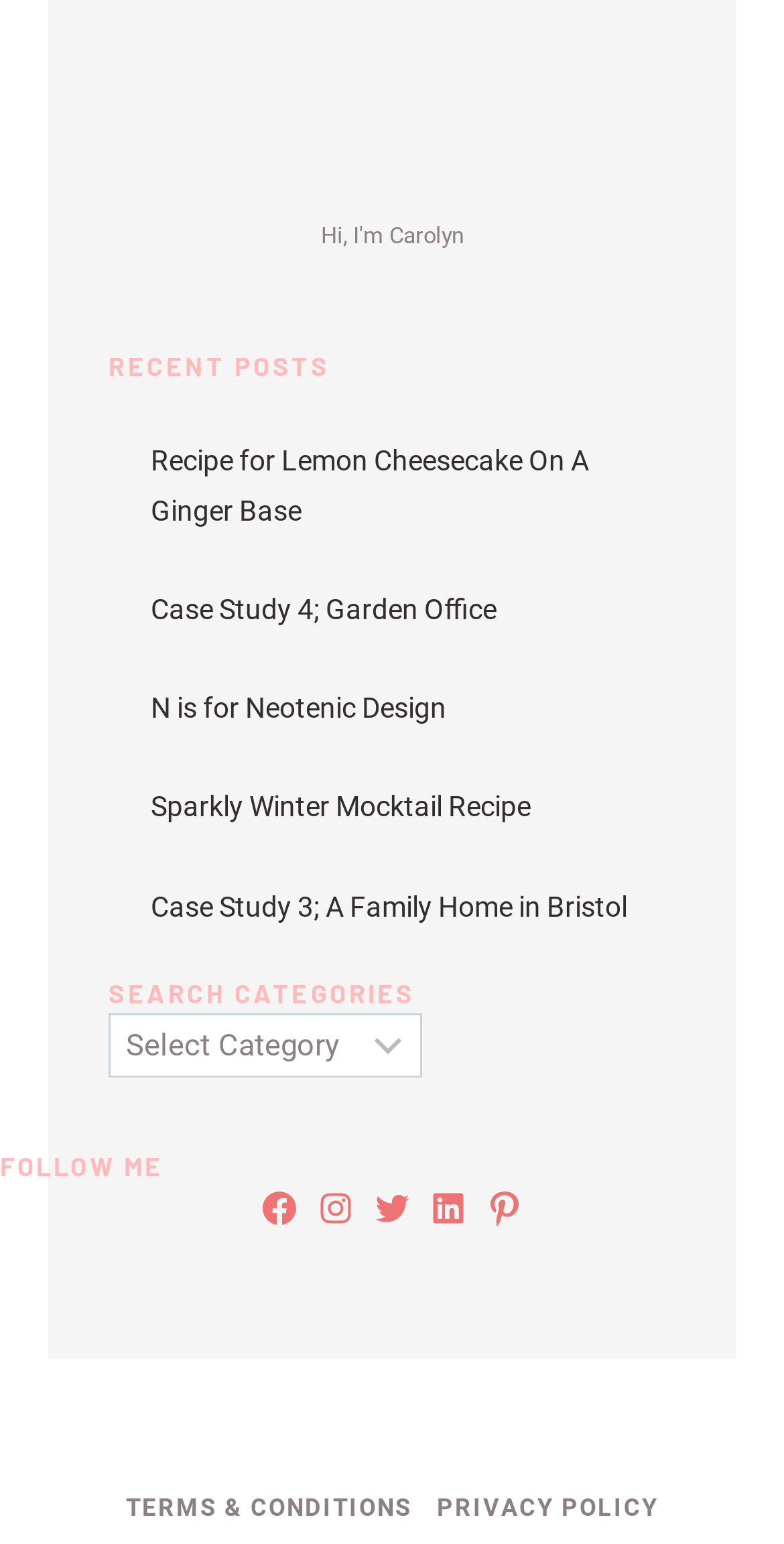Refer to the image and provide an in-depth answer to the question:
Is the category combobox expanded?

The combobox under the 'SEARCH CATEGORIES' heading has a property 'expanded: False', which indicates that it is not expanded.